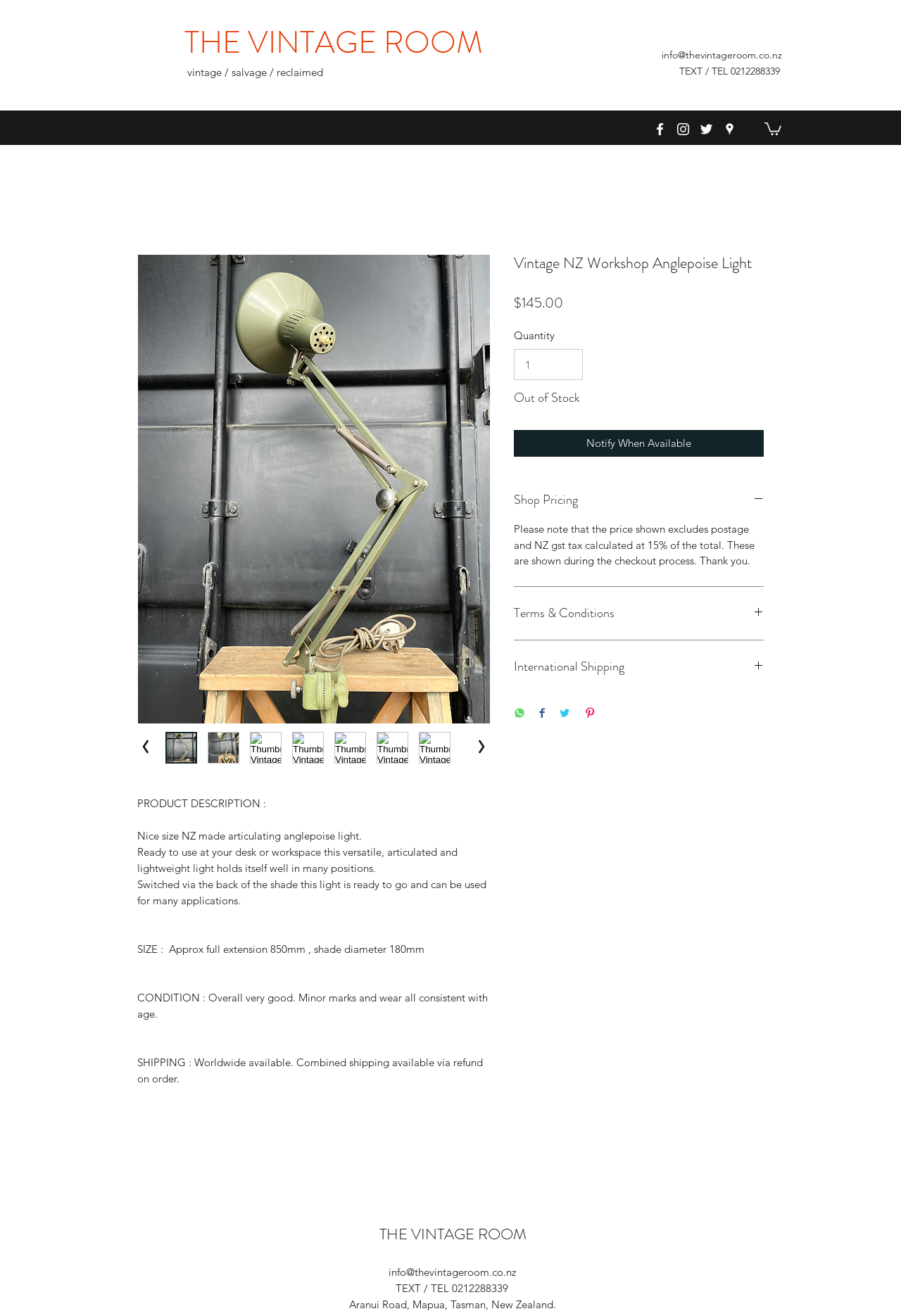Create a detailed narrative of the webpage’s visual and textual elements.

This webpage is about a vintage NZ workshop anglepoise light for sale. At the top, there is a navigation bar with links to the home page, various vintage categories, and more. Below the navigation bar, there is a social bar with links to the website's social media profiles. 

On the left side of the page, there is a section with the website's logo, a welcome message, and contact information. On the right side, there is a main section that displays the product information. 

The product information section starts with a large image of the vintage NZ workshop anglepoise light. Below the image, there are several thumbnails of the product. 

The product description is divided into several sections. The first section describes the product, stating that it is a nice size NZ made articulating anglepoise light that is ready to use at a desk or workspace. The second section provides the product's size and condition. The third section discusses shipping, mentioning that it is available worldwide and that combined shipping is available via refund on order.

Below the product description, there is a section with the product's price, which is $145.00. There is also a quantity selector and a button to notify when the product is available. 

Further down, there are buttons to view shop pricing, terms and conditions, and international shipping information. There are also buttons to share the product on WhatsApp, Facebook, and Twitter.